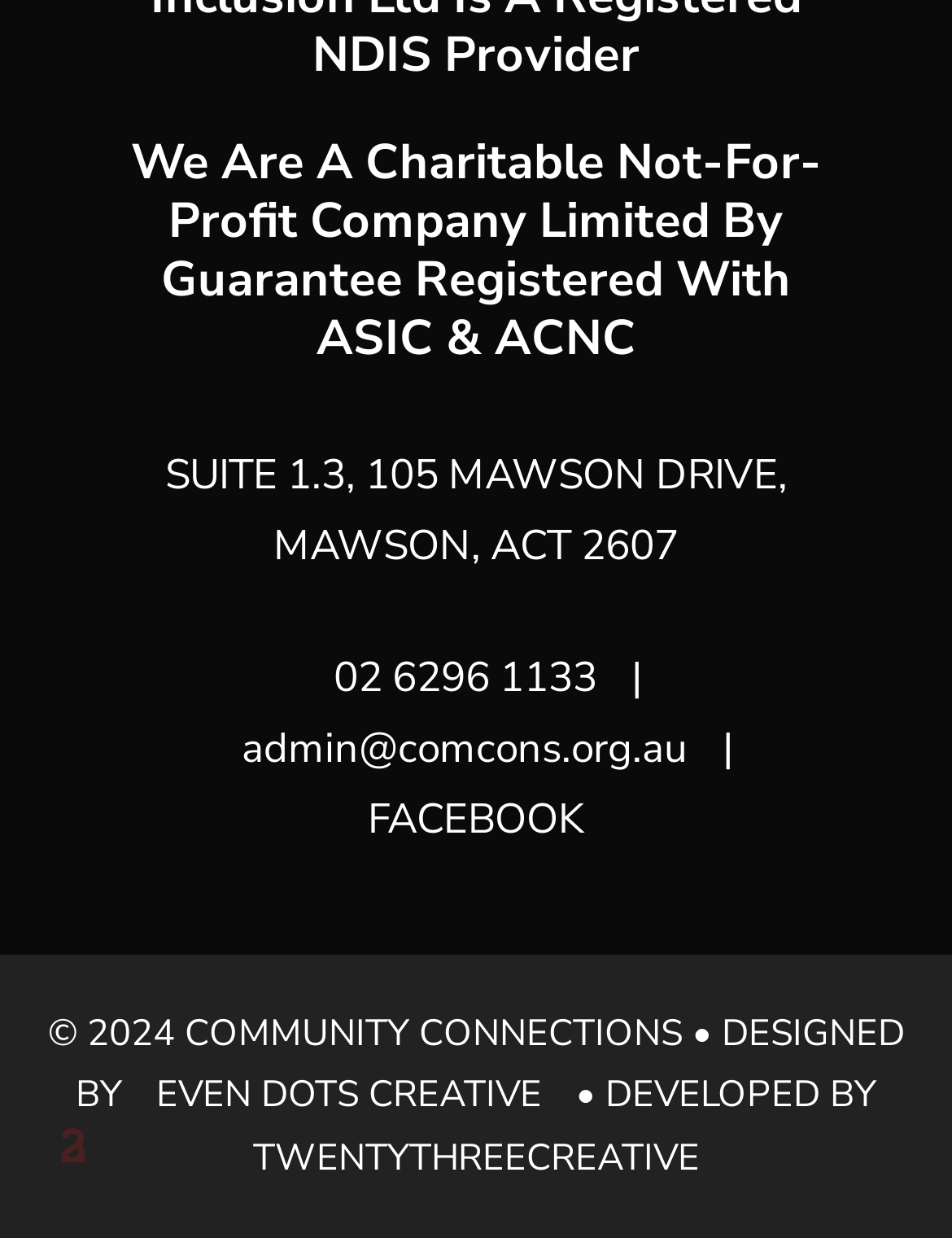Please find the bounding box for the UI component described as follows: "aria-label="Hamburger Site Navigation Icon"".

None